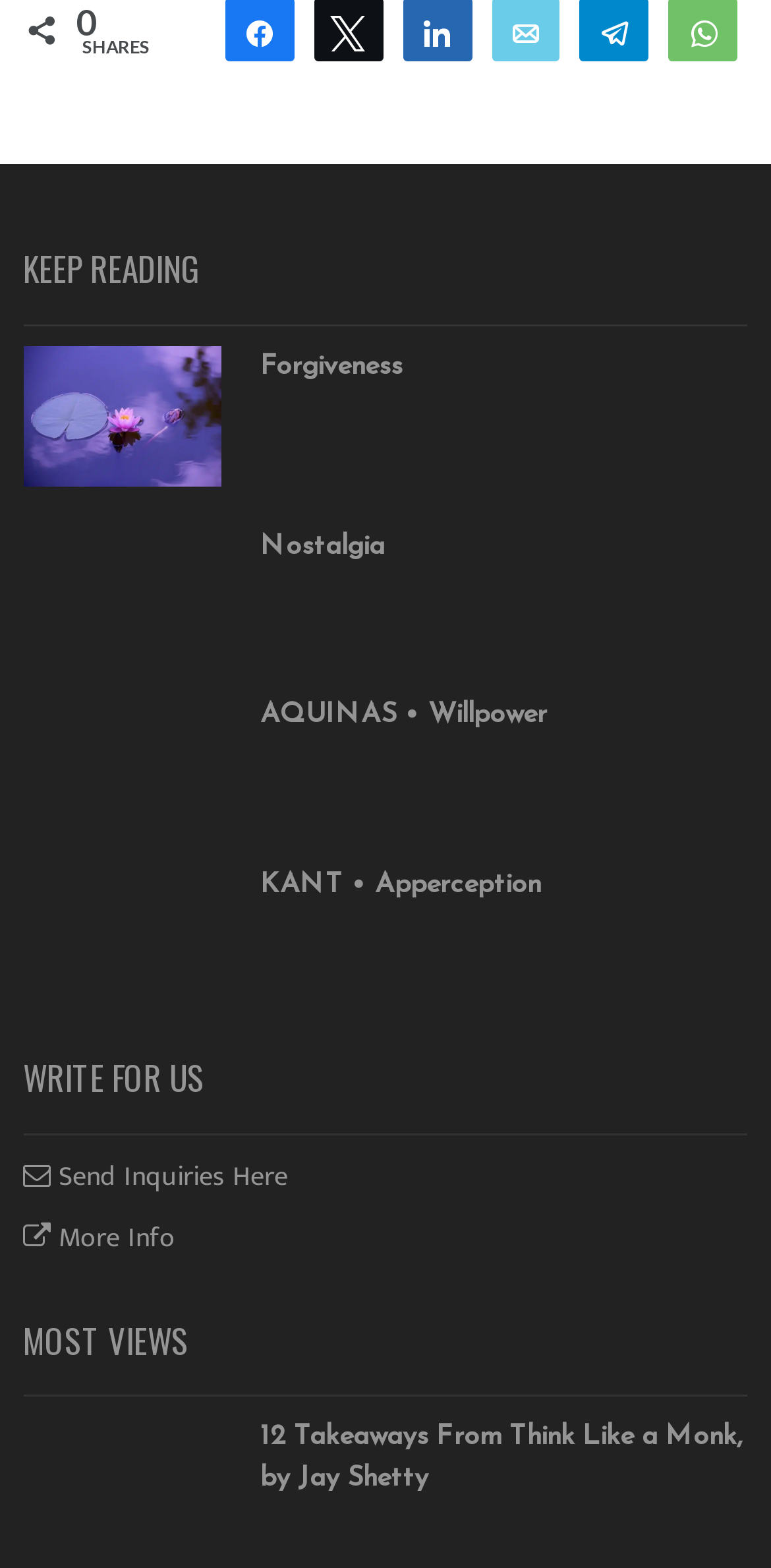Determine the bounding box coordinates of the clickable area required to perform the following instruction: "Write for us". The coordinates should be represented as four float numbers between 0 and 1: [left, top, right, bottom].

[0.03, 0.735, 0.374, 0.764]